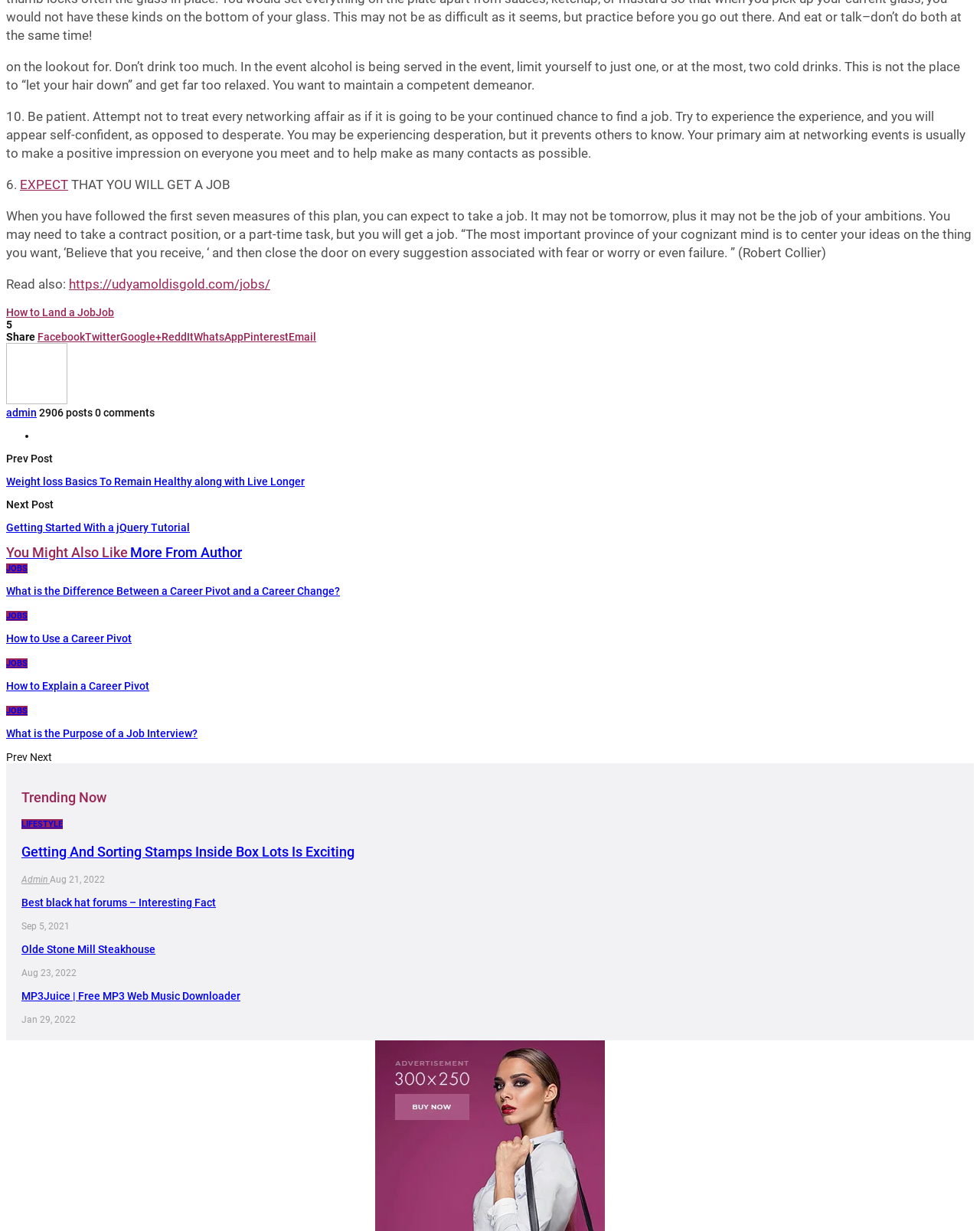How many posts has the author written?
Please provide a single word or phrase in response based on the screenshot.

2906